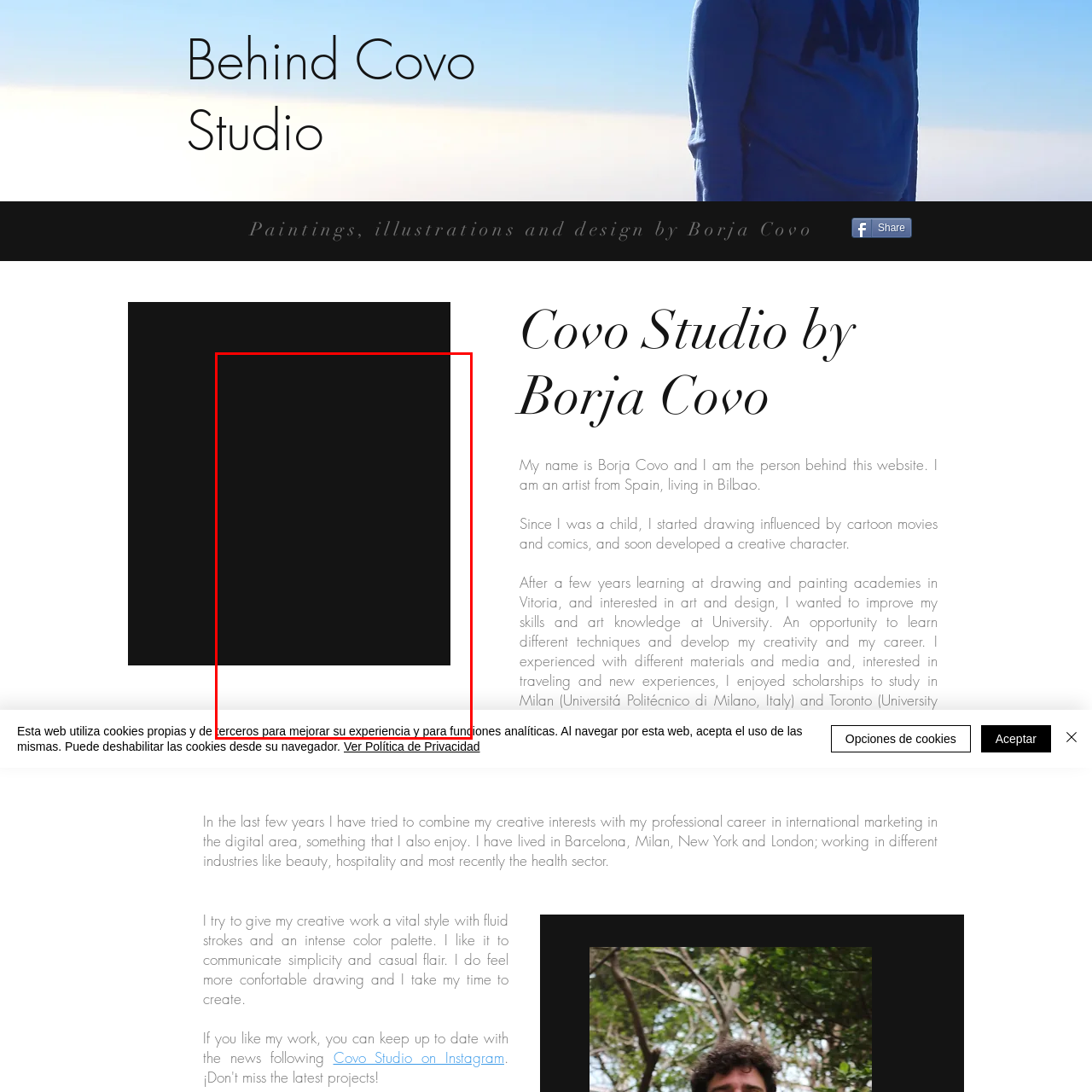Concentrate on the image inside the red frame and provide a detailed response to the subsequent question, utilizing the visual information from the image: 
What does the portrait represent?

The caption states that the portrait not only represents Borja Covo himself but also serves as a visual gateway to his creative world, inviting viewers to explore his work.